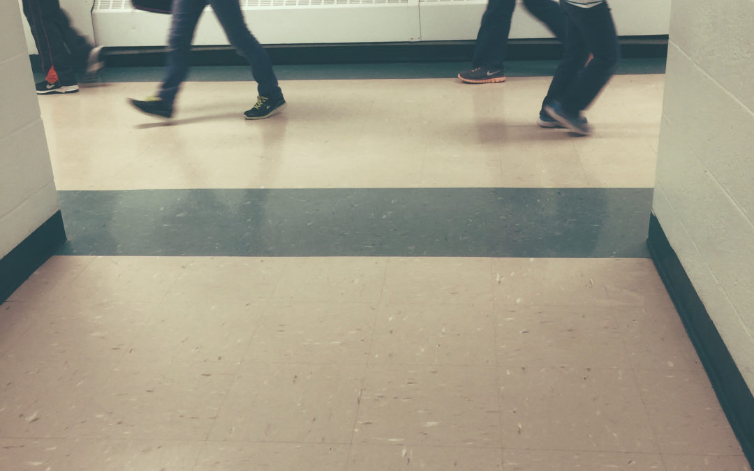What is the purpose of the white wall in the background?
Please respond to the question thoroughly and include all relevant details.

Based on the image, the white wall in the background appears to be an area where food is served or where students congregate, hinting at the social nature of the cafeteria space.